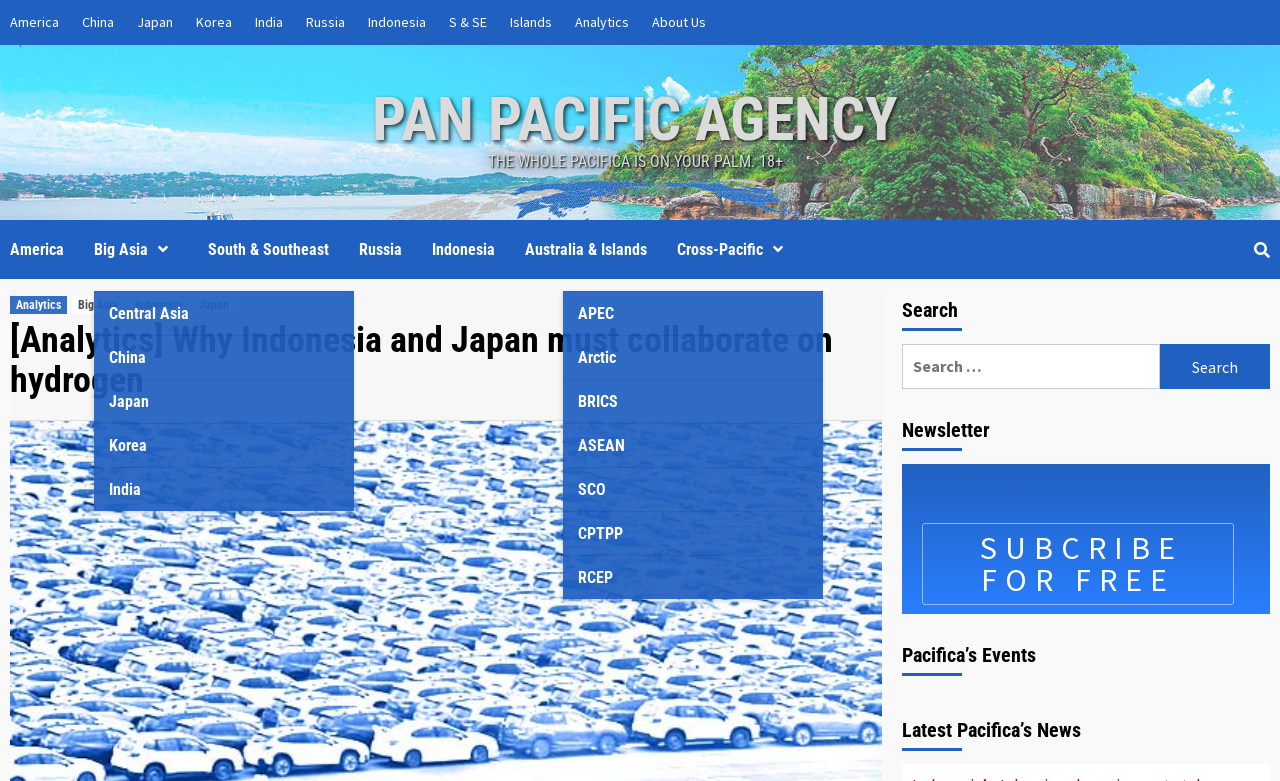Refer to the image and provide a thorough answer to this question:
What type of content is available in the 'Pacifica’s Events' section?

The 'Pacifica’s Events' section is likely to contain information about upcoming events, conferences, or meetings related to the Pan Pacific Agency. The exact nature of the events is not specified, but the section is dedicated to providing information about events.